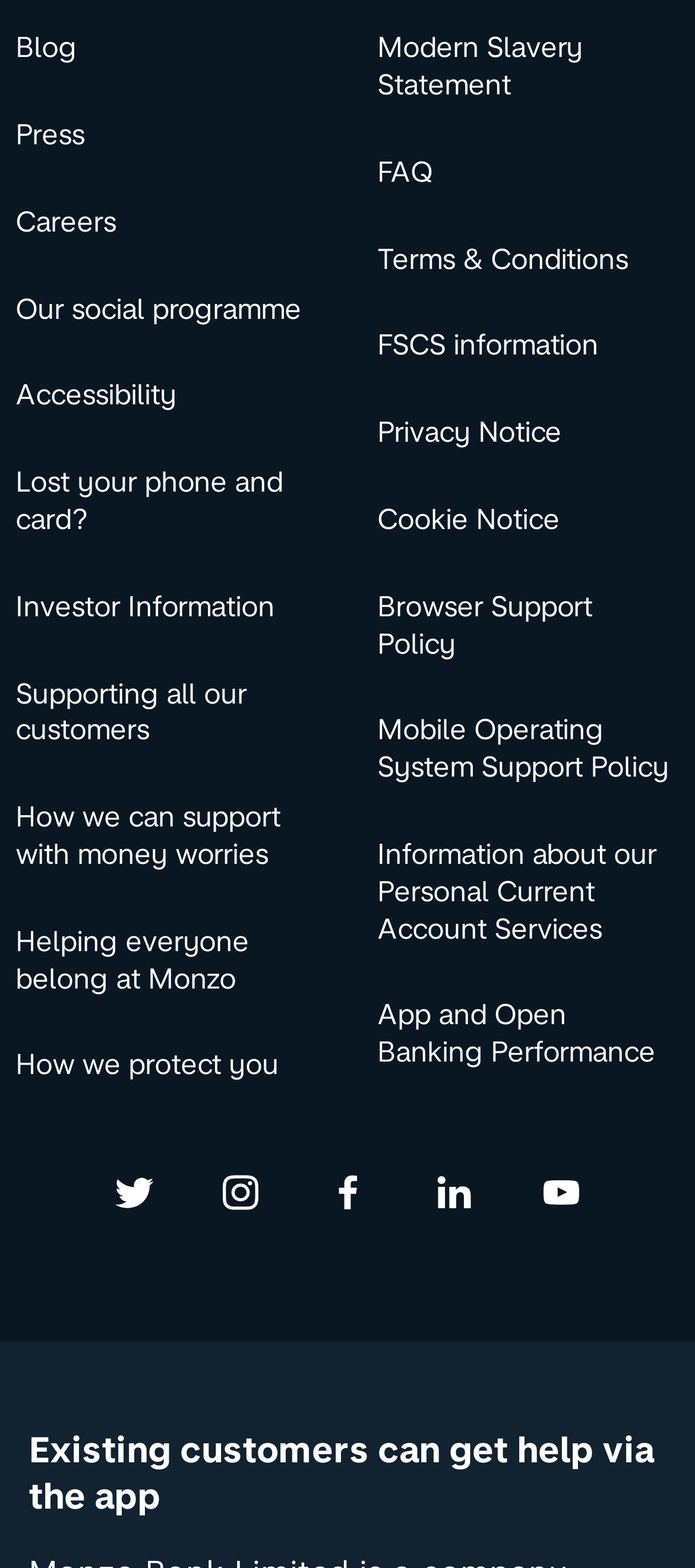Identify the bounding box coordinates of the region I need to click to complete this instruction: "Click on Blog".

[0.0, 0.004, 0.134, 0.059]